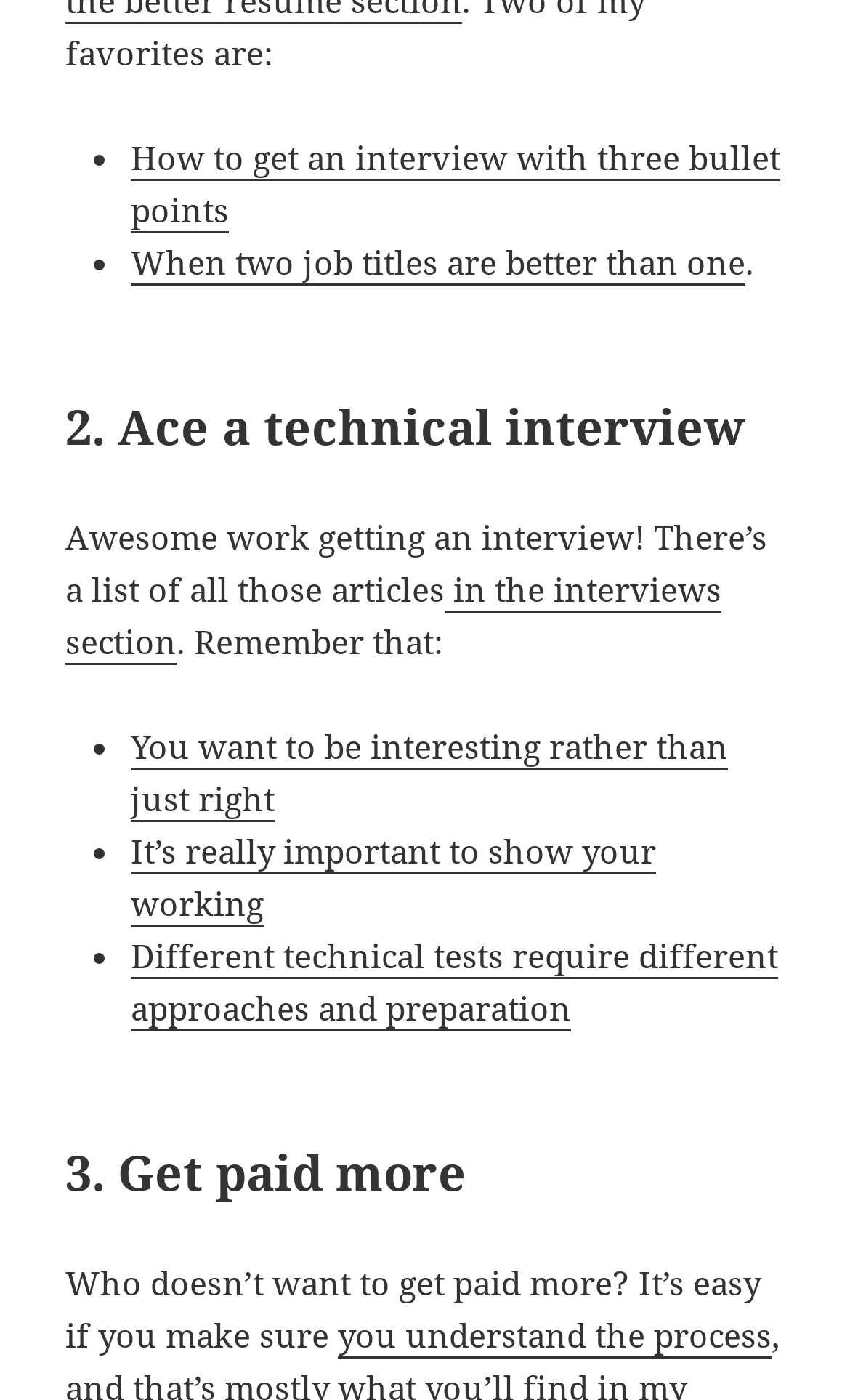How many links are there in the first section?
Based on the image, provide your answer in one word or phrase.

2